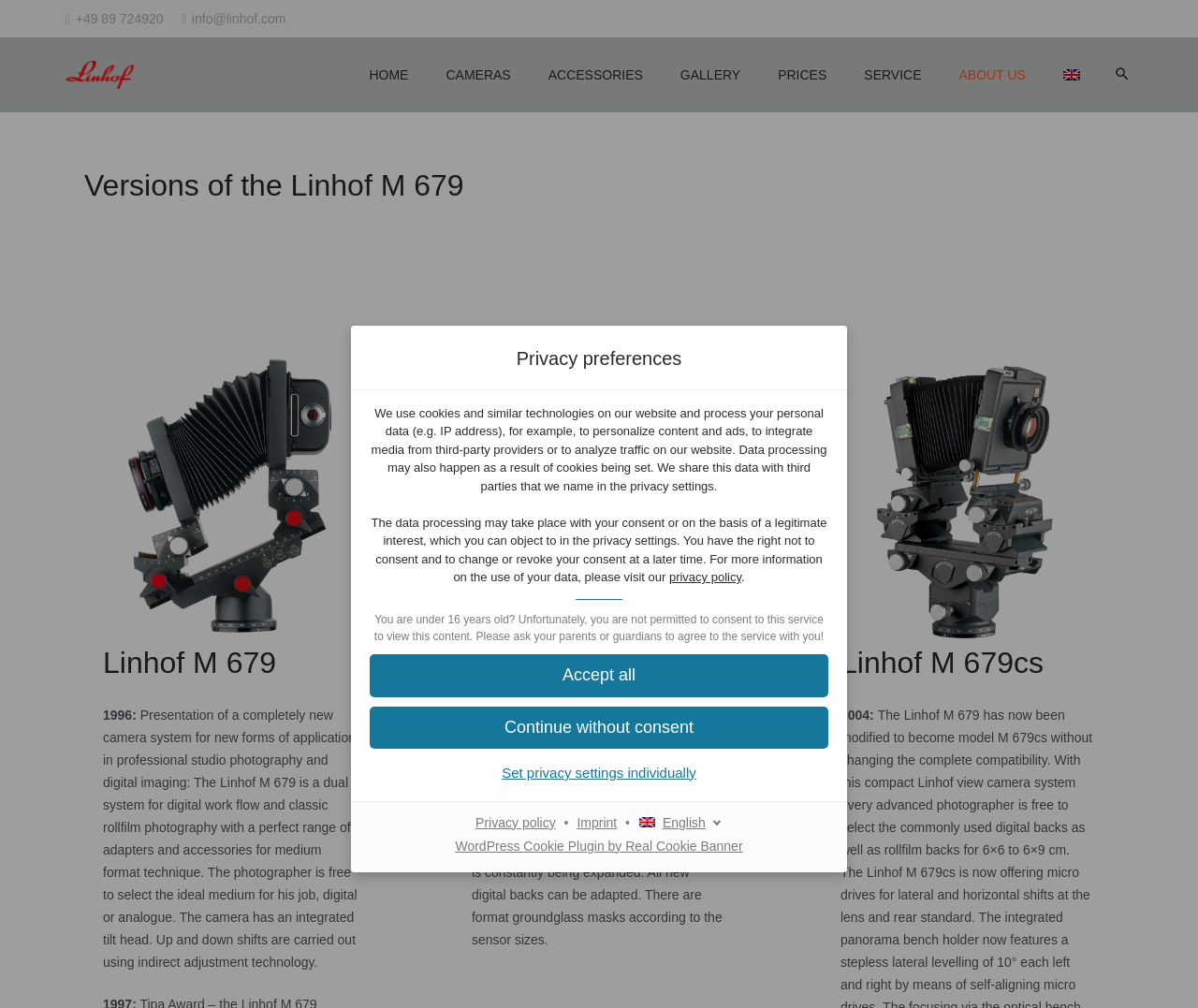Please provide a comprehensive answer to the question based on the screenshot: What is the name of the plugin used for cookie management?

The link at the bottom of the page mentions the WordPress Cookie Plugin by Real Cookie Banner, which is used for cookie management on this website.